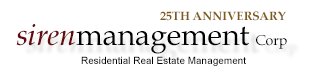What is the company's focus according to the tagline?
Refer to the screenshot and deliver a thorough answer to the question presented.

The question asks about the company's focus according to the tagline. The tagline 'Residential Real Estate Management' conveys the company's focus on managing residential properties, which is the answer to the question.